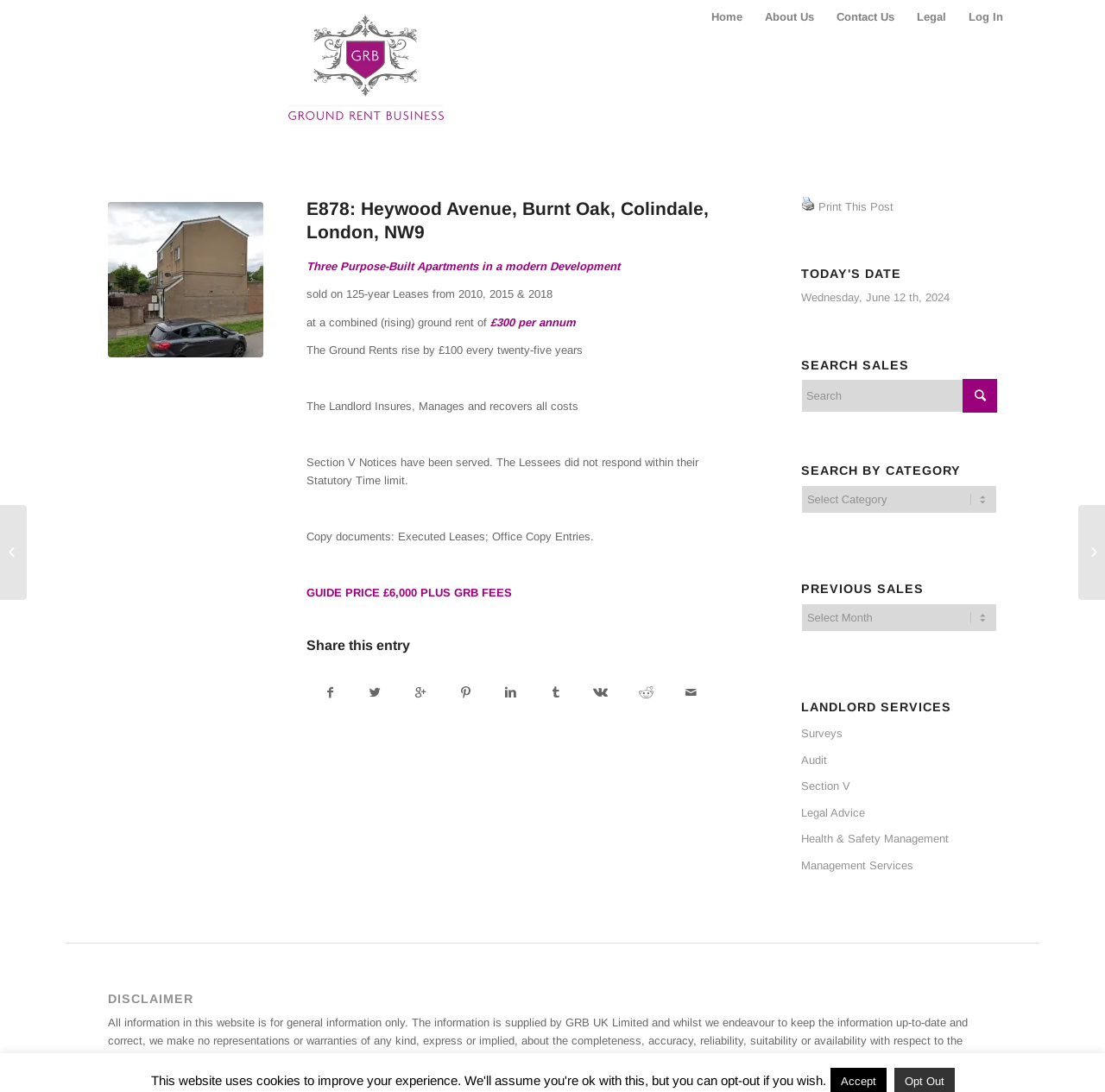What is the guide price of the property?
Please provide a single word or phrase as your answer based on the image.

£6,000